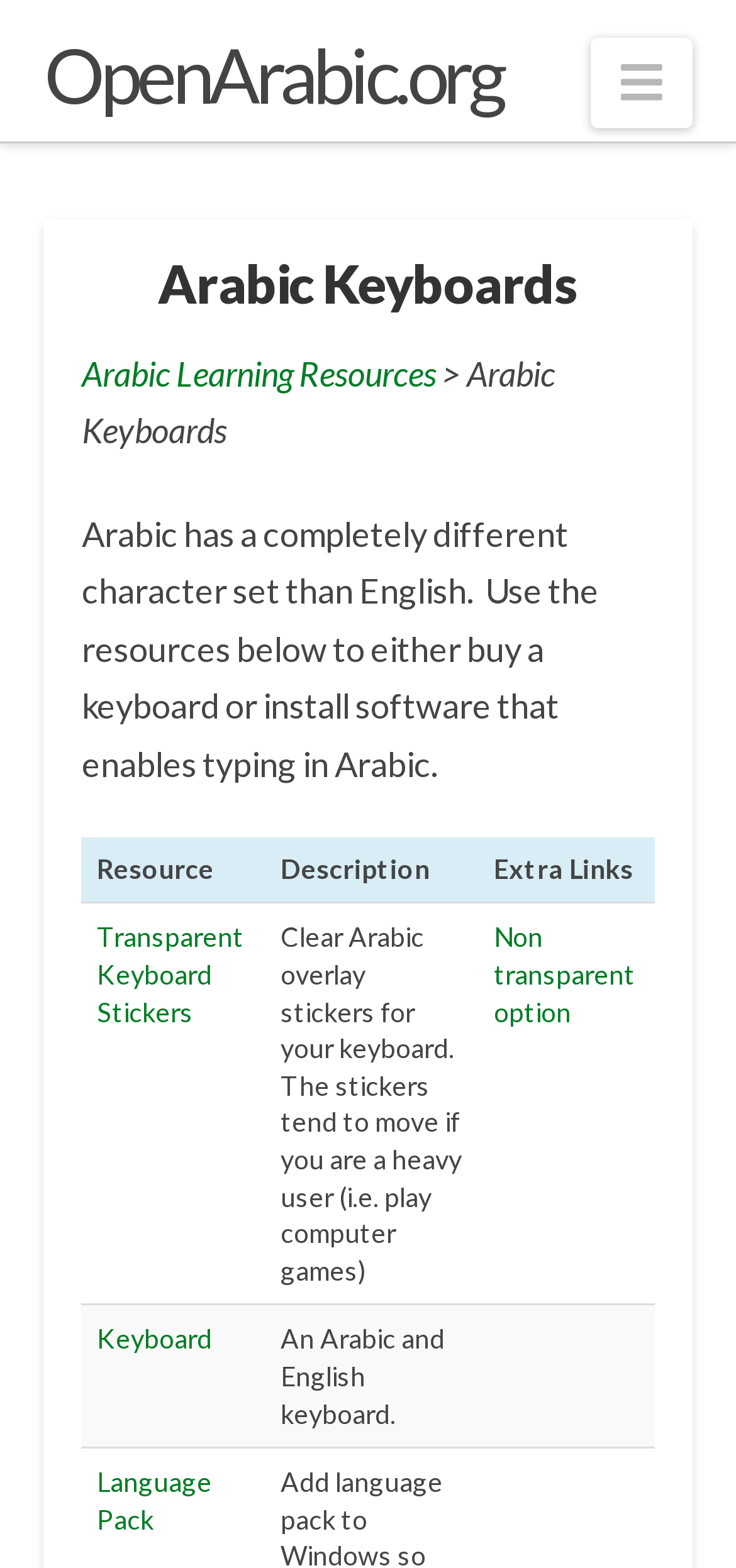What is the name of the second resource?
Analyze the screenshot and provide a detailed answer to the question.

I looked at the second row in the resource table and found the name of the second resource, which is 'Keyboard'.